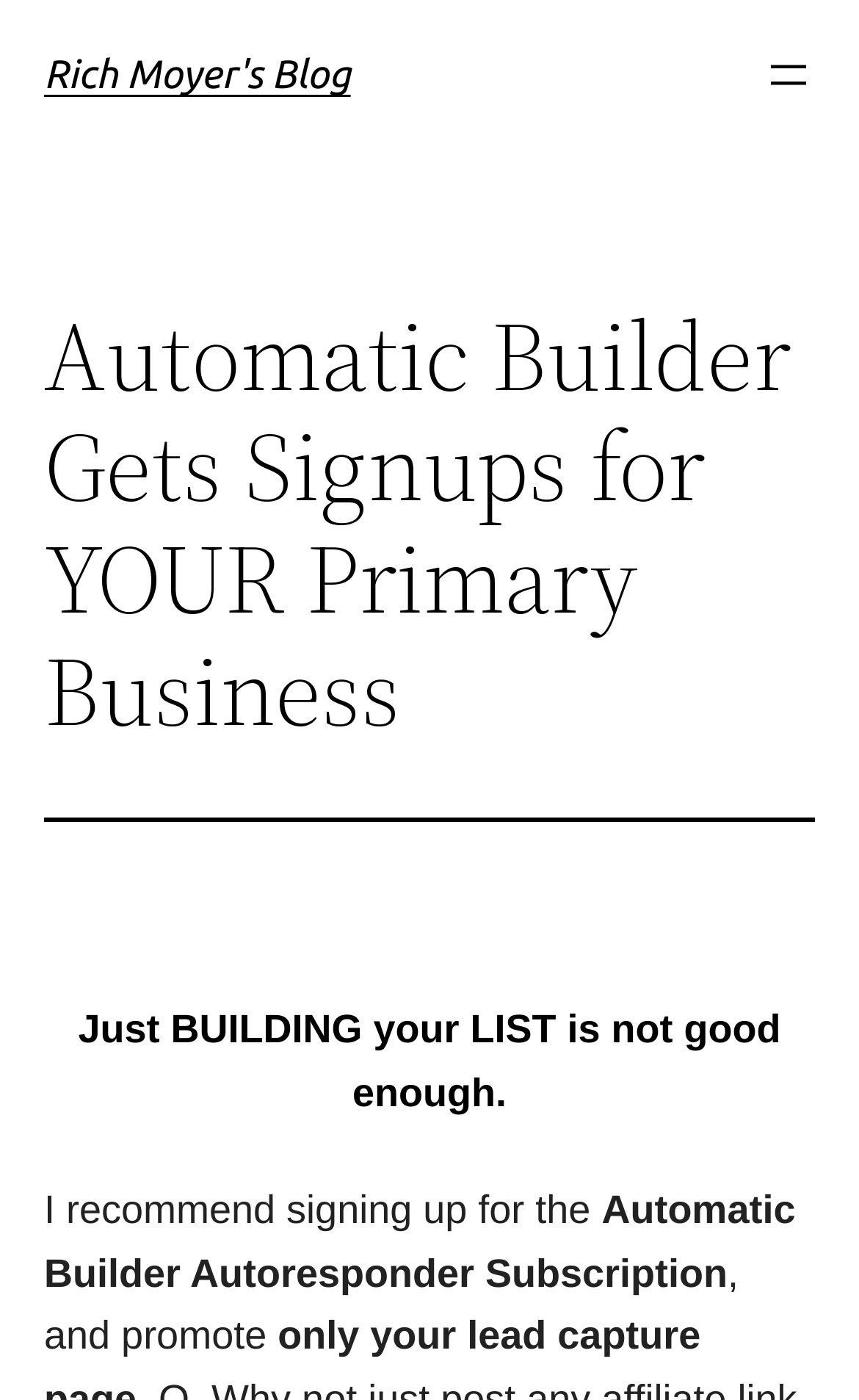Answer the following in one word or a short phrase: 
What is the blog name?

Rich Moyer's Blog